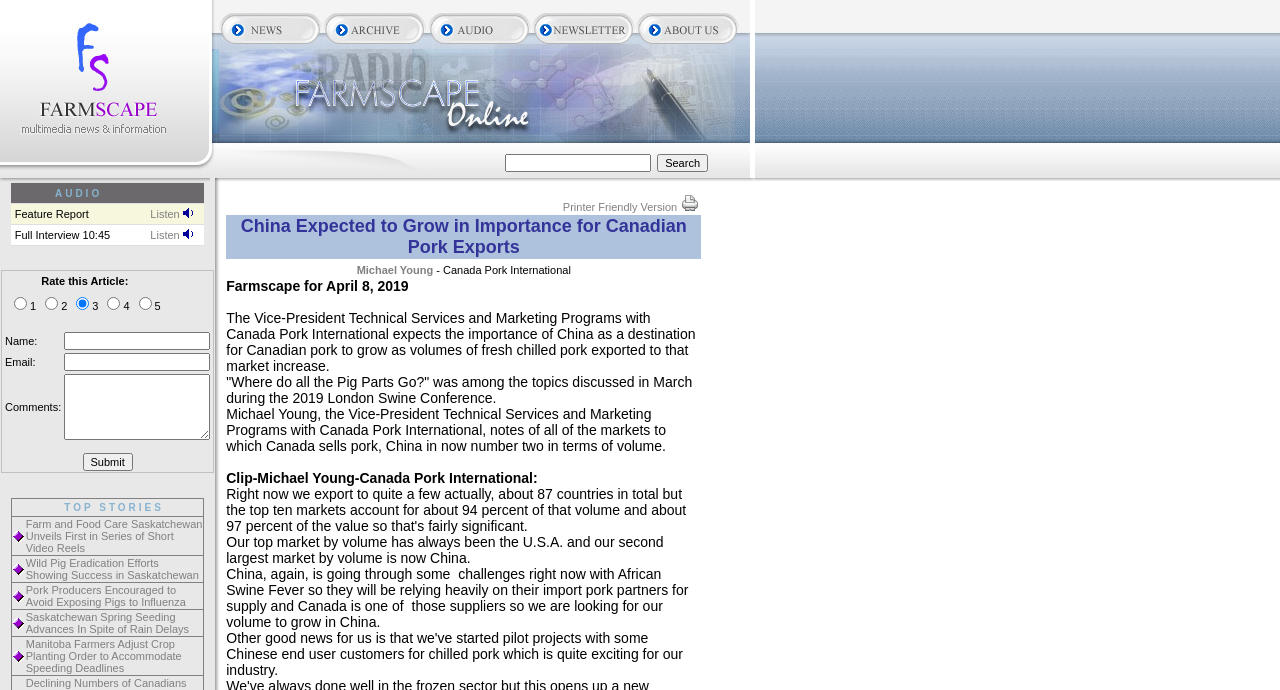Use a single word or phrase to answer the question: 
What type of content is presented in the table?

Audio and feature reports